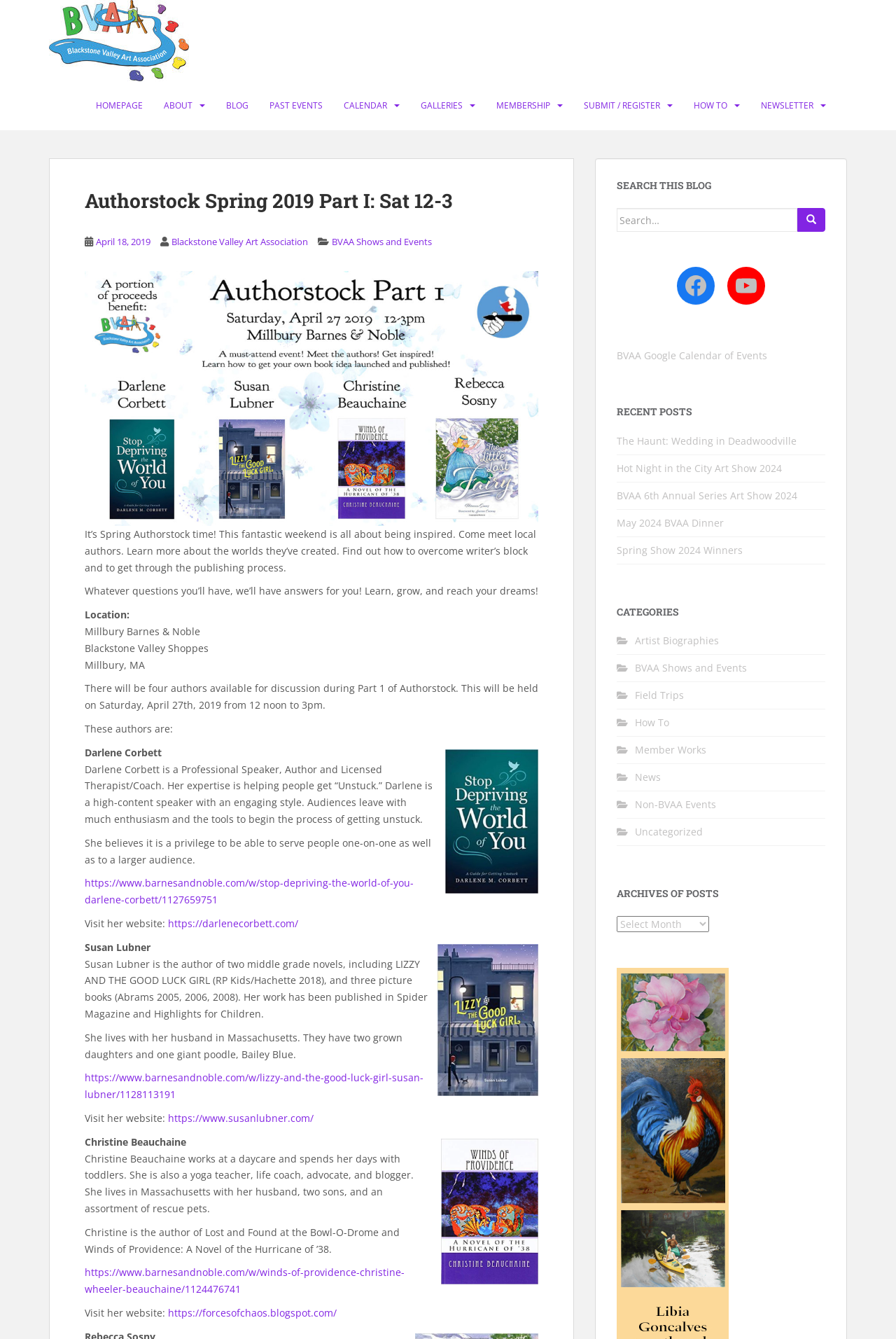Examine the screenshot and answer the question in as much detail as possible: How many authors are available for discussion during Part 1 of Authorstock?

I found the answer by reading the text 'There will be four authors available for discussion during Part 1 of Authorstock.' which is located in the middle of the webpage, describing the event details.